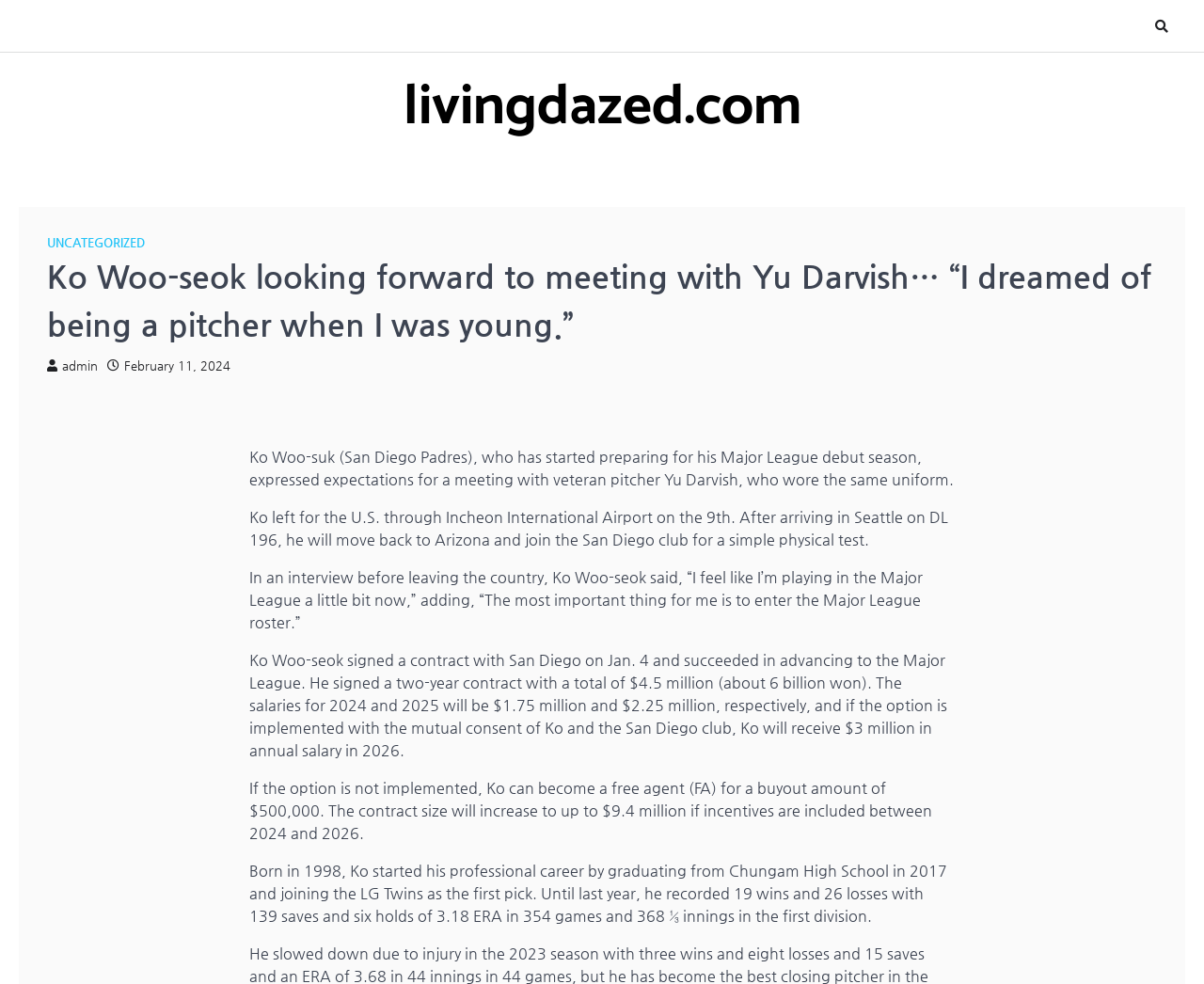Create a detailed narrative of the webpage’s visual and textual elements.

The webpage is an article about Ko Woo-suk, a baseball player who has started preparing for his Major League debut season with the San Diego Padres. At the top of the page, there is a header section with a link to the website "livingdazed.com" and a sub-link to "UNCATEGORIZED". Below this, there is a main heading that reads "Ko Woo-seok looking forward to meeting with Yu Darvish… “I dreamed of being a pitcher when I was young.”".

The main content of the article is divided into several paragraphs of text. The first paragraph mentions Ko Woo-suk's expectations for a meeting with veteran pitcher Yu Darvish. The second paragraph describes Ko's travel plans to the US for a physical test with the San Diego club. The following paragraphs provide more details about Ko's contract with San Diego, including the salary and incentives.

There are no images on the page, but there are several links and icons, including a link to the admin page and a time icon indicating the date of the article, February 11, 2024. The overall structure of the page is simple, with a clear hierarchy of headings and paragraphs. The text is densely packed, with no clear separation between paragraphs.